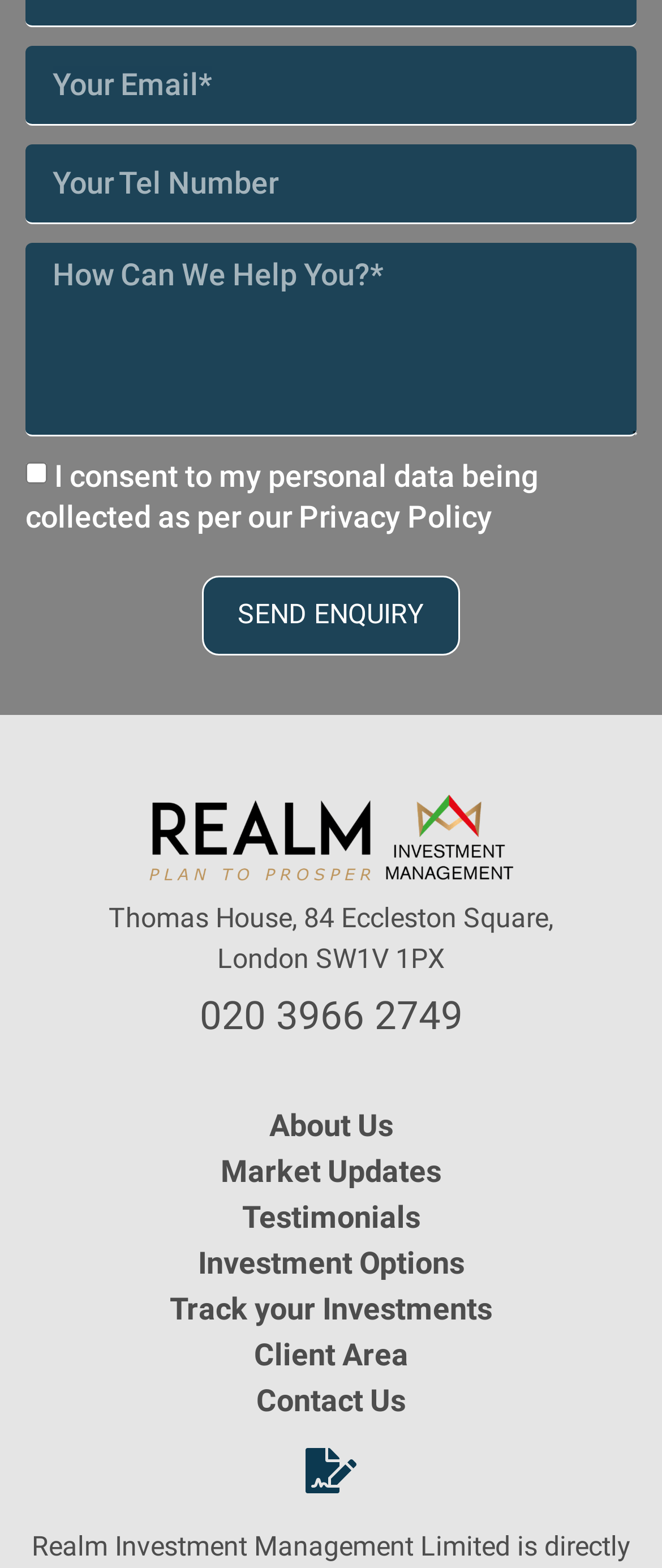Please identify the bounding box coordinates of the clickable area that will allow you to execute the instruction: "Click SEND ENQUIRY".

[0.305, 0.367, 0.695, 0.418]